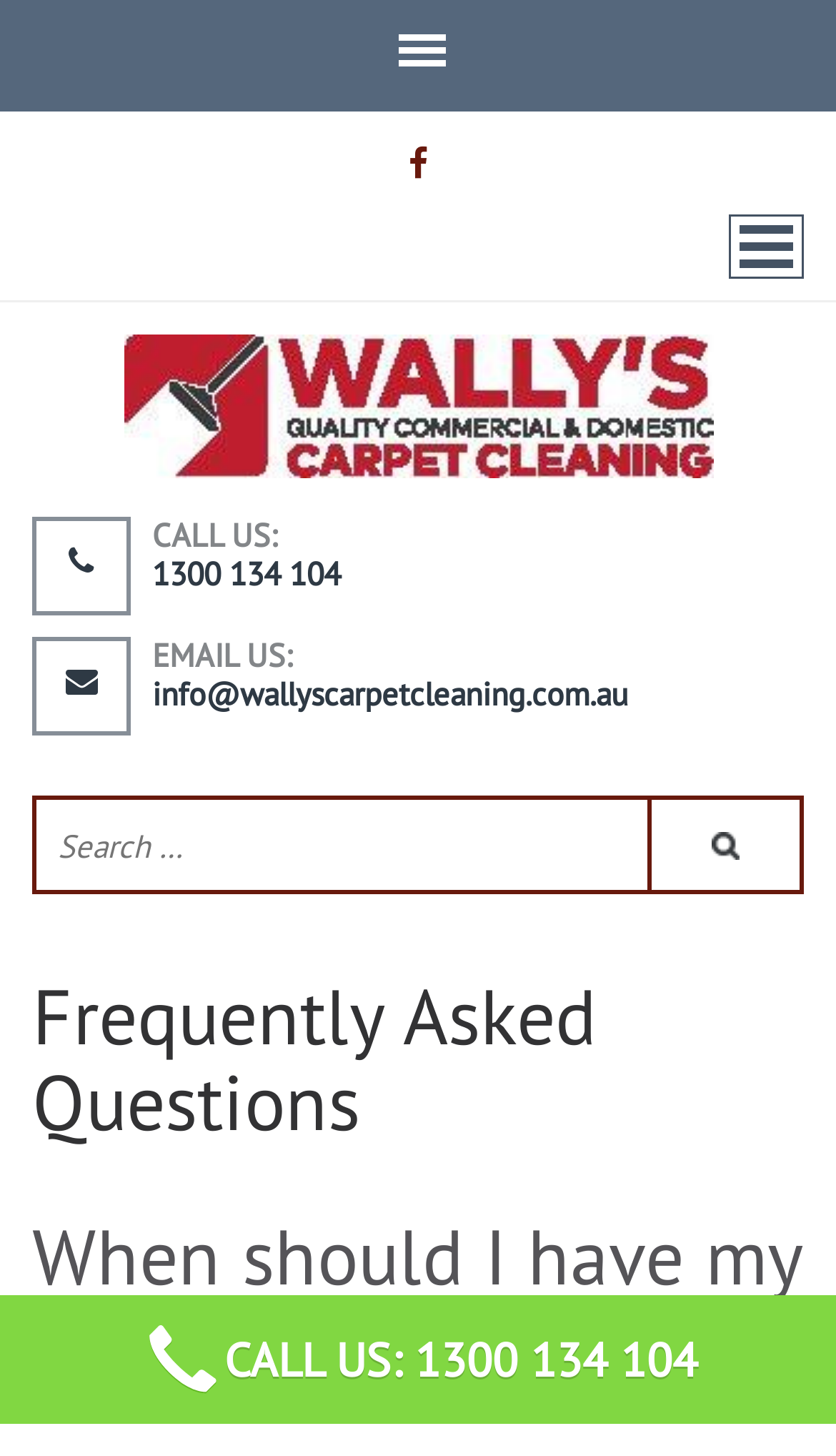Find the bounding box coordinates of the element you need to click on to perform this action: 'Click on the Call Now button'. The coordinates should be represented by four float values between 0 and 1, in the format [left, top, right, bottom].

[0.0, 0.89, 1.0, 0.978]